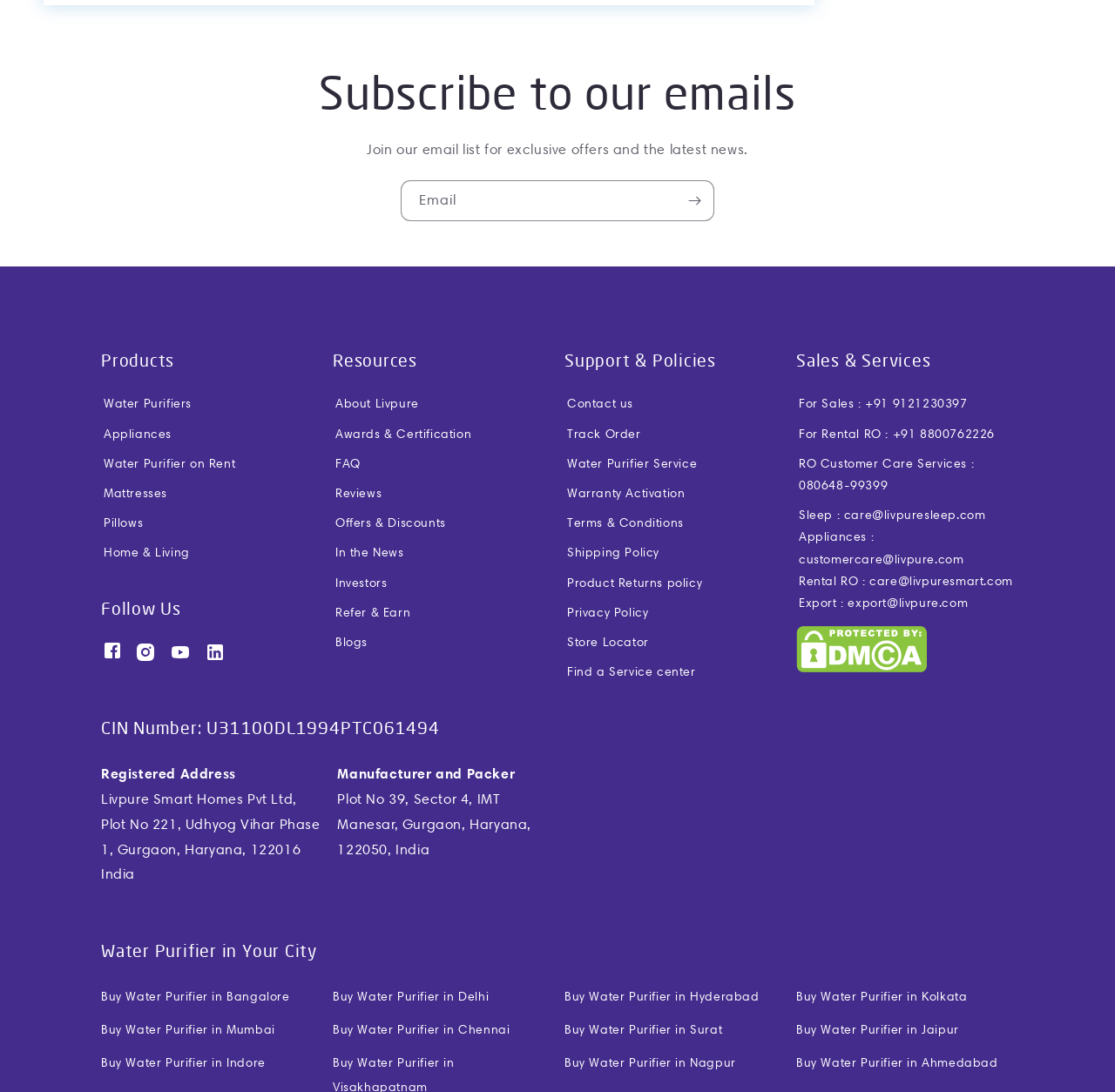Provide a brief response to the question below using a single word or phrase: 
In which cities can I buy a water purifier from Livpure?

Bangalore, Delhi, Hyderabad, etc.